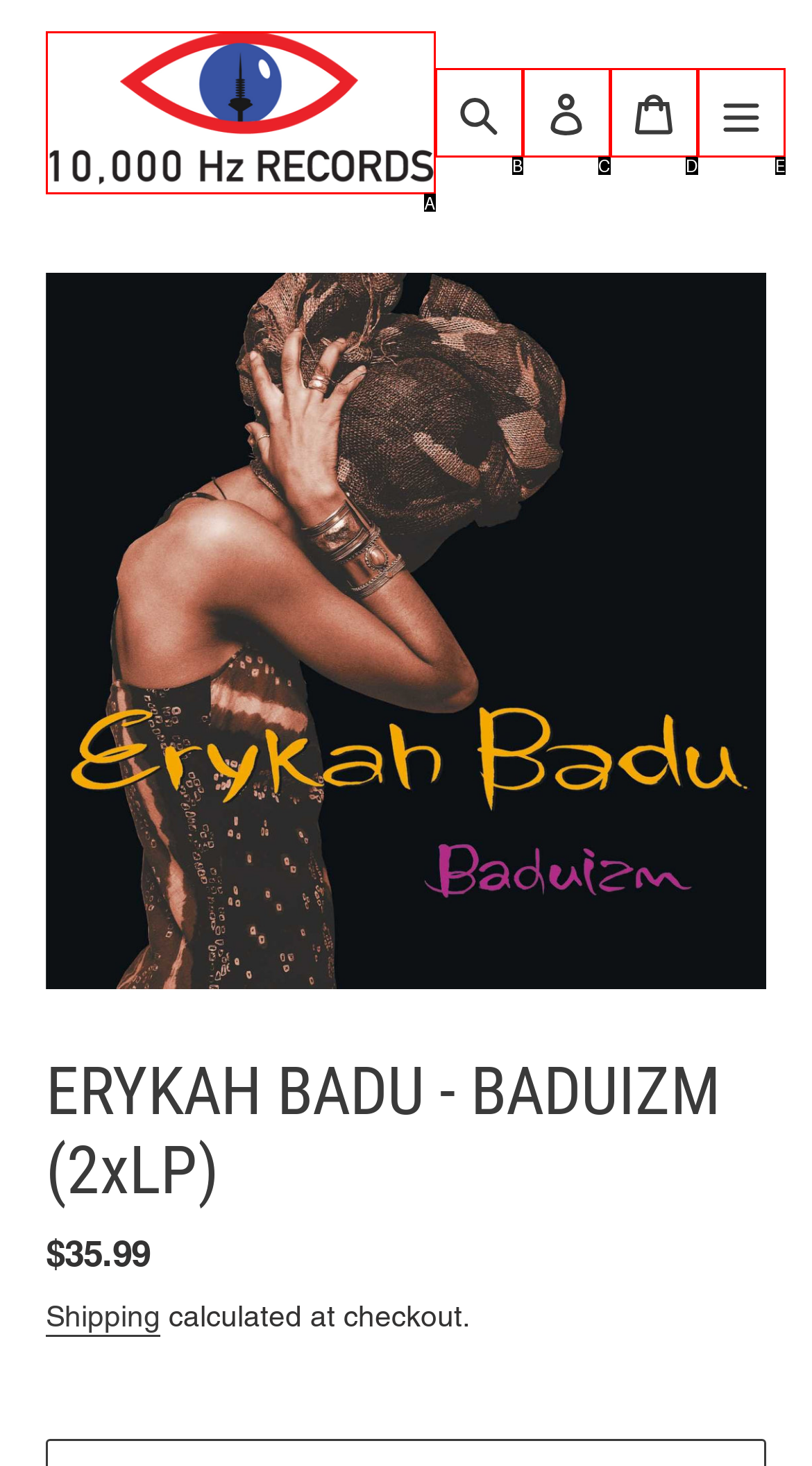Tell me which one HTML element best matches the description: Log in Answer with the option's letter from the given choices directly.

C